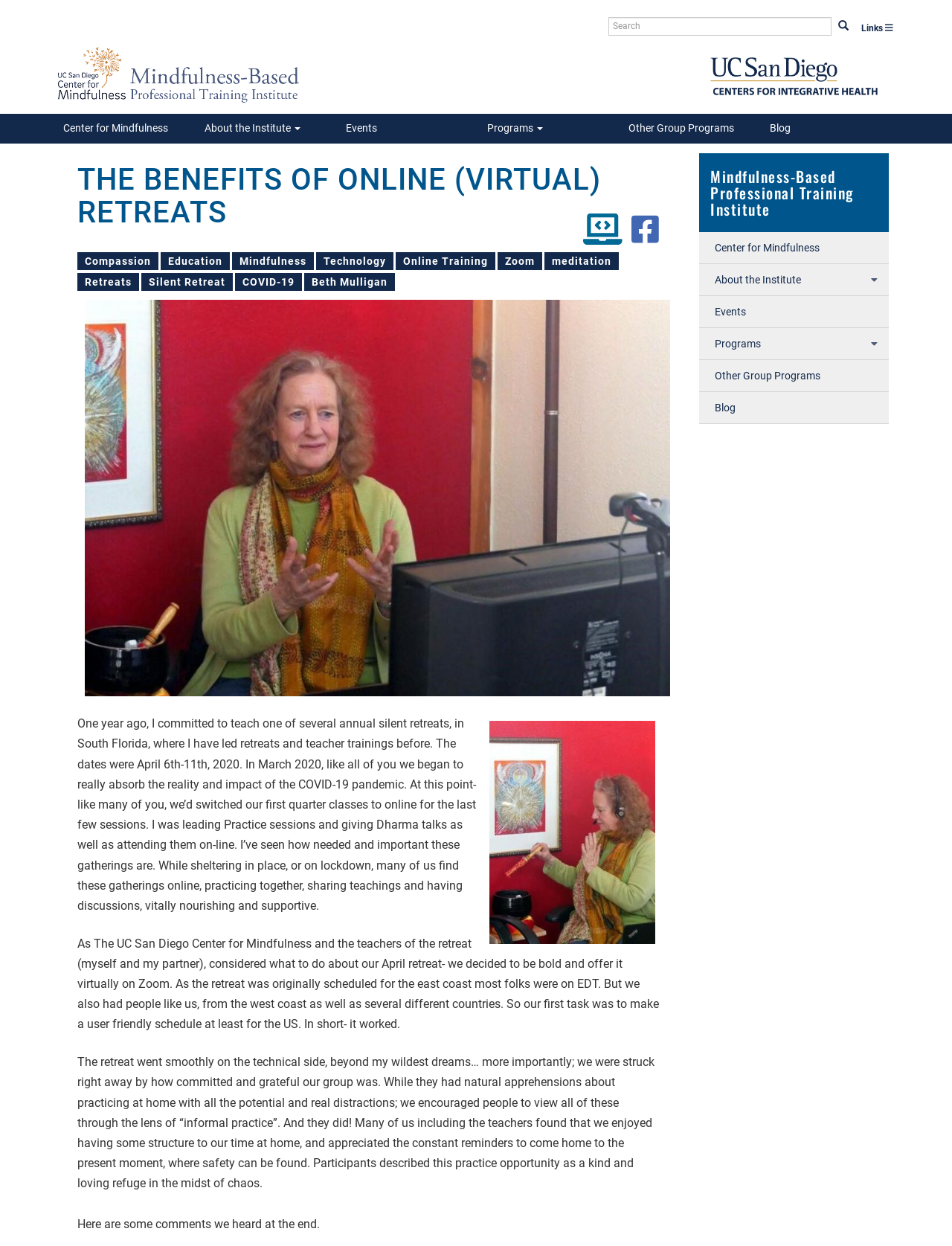Answer in one word or a short phrase: 
What is the name of the institute?

Mindfulness-Based Professional Training Institute